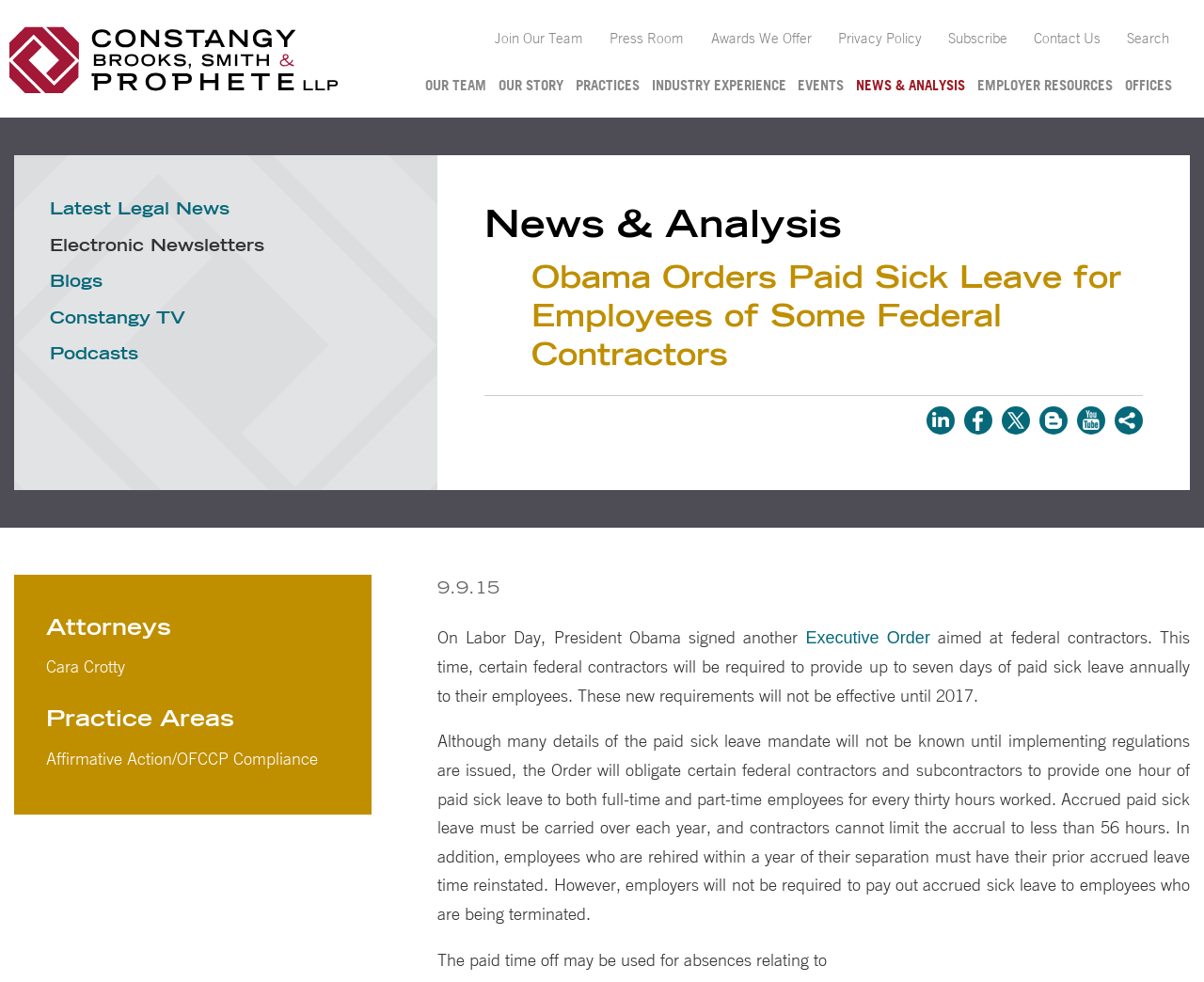Kindly determine the bounding box coordinates for the area that needs to be clicked to execute this instruction: "Click on the 'Constangy, Brooks, Smith & Prophete, LLP' link".

[0.008, 0.027, 0.281, 0.095]